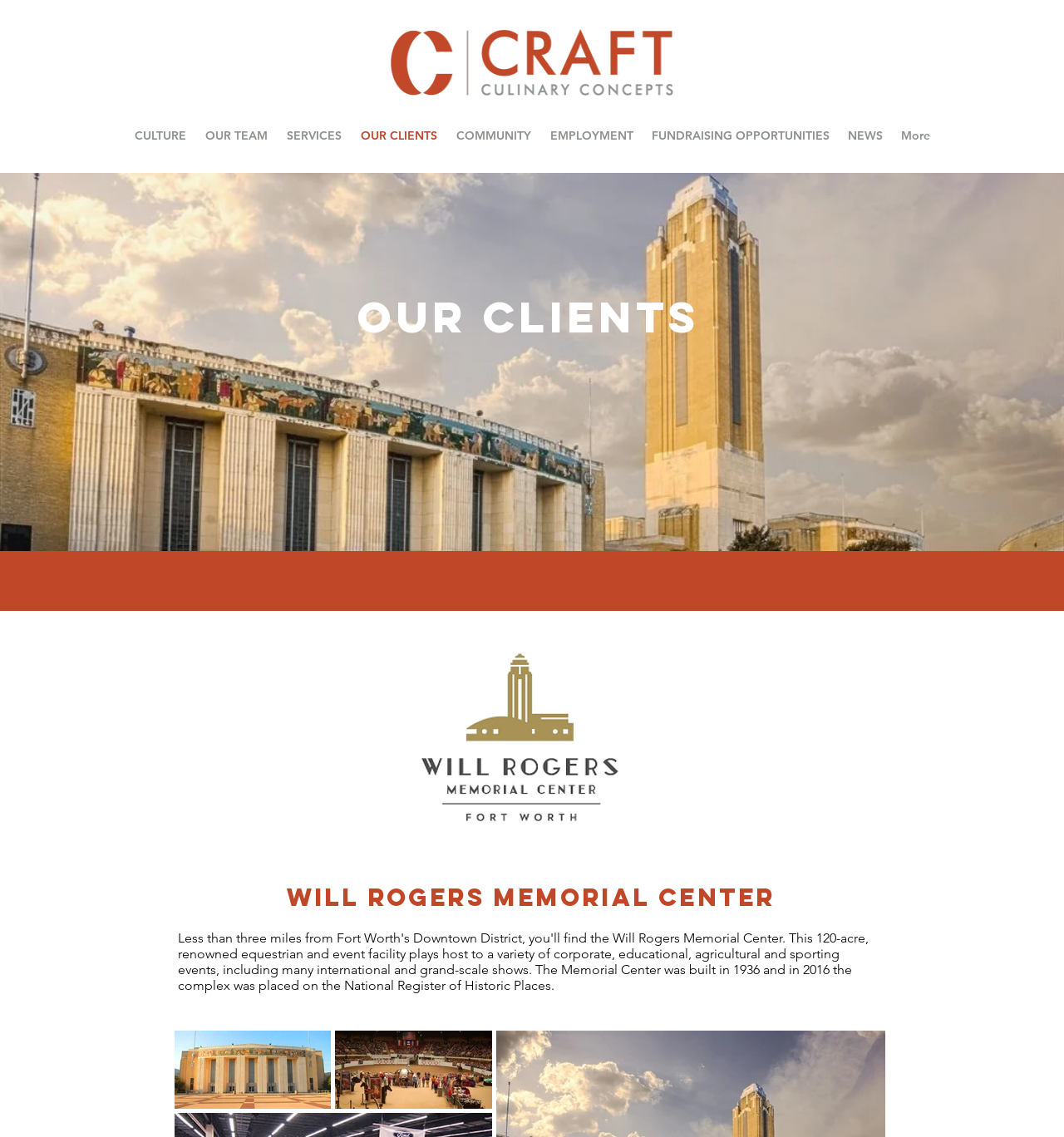Locate the bounding box coordinates of the area to click to fulfill this instruction: "Click on the 'will_rogers_auditorium' button". The bounding box should be presented as four float numbers between 0 and 1, in the order [left, top, right, bottom].

[0.163, 0.906, 0.31, 0.975]